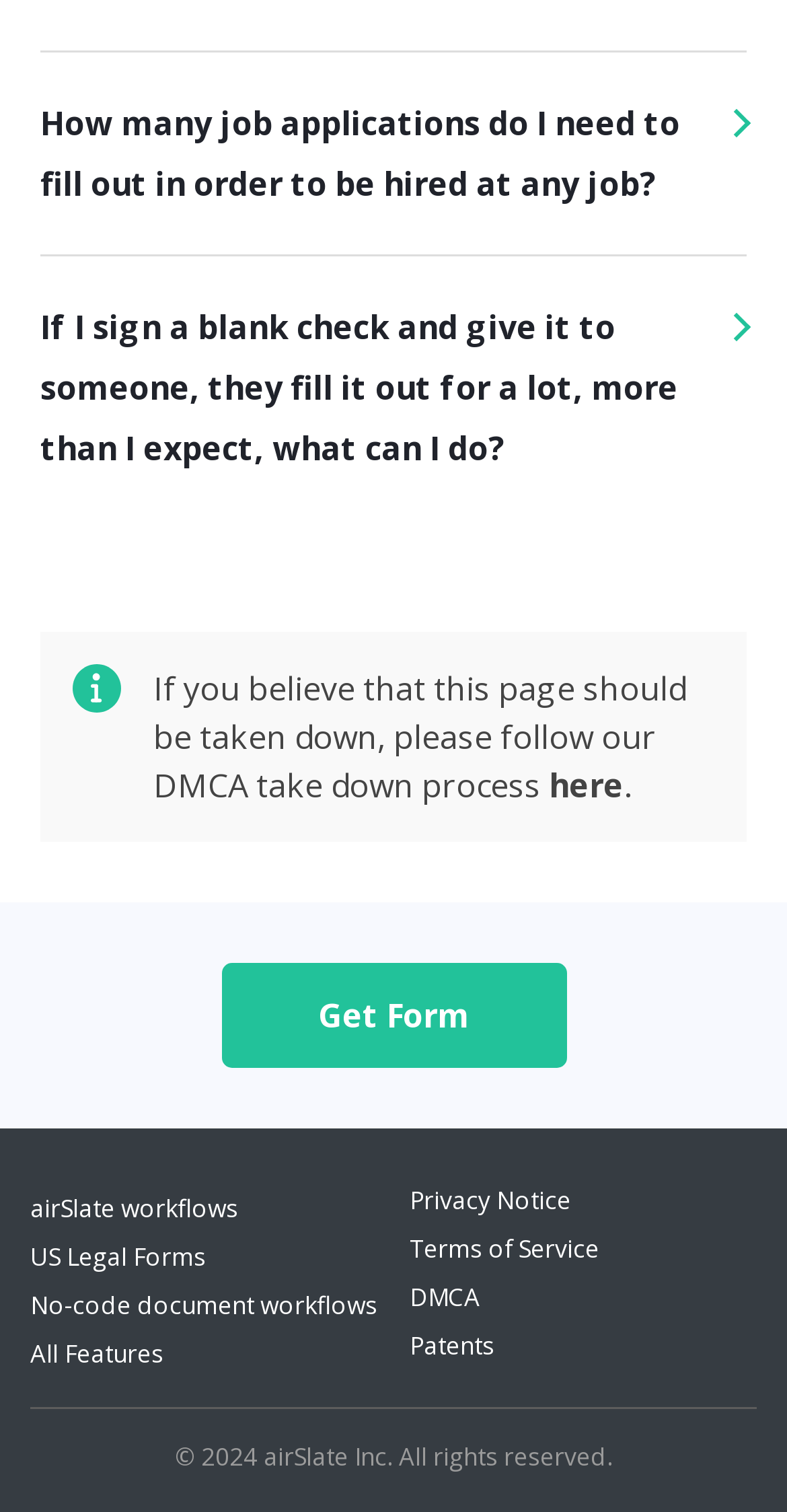How many links are there in the footer section?
Please provide a comprehensive answer based on the visual information in the image.

The footer section is located at the bottom of the webpage, and it contains links to 'airSlate workflows', 'US Legal Forms', 'No-code document workflows', 'All Features', 'Privacy Notice', and 'Terms of Service'. Therefore, there are 6 links in the footer section.